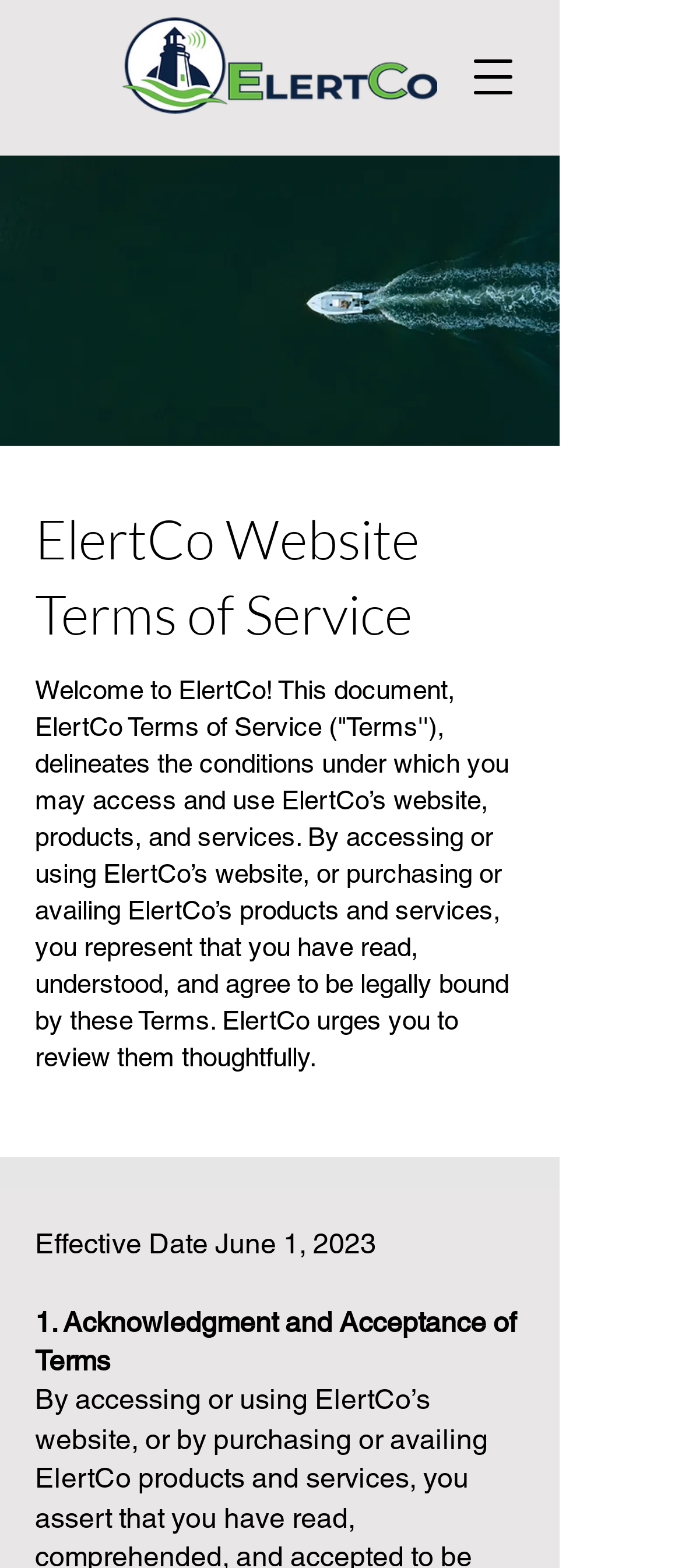Produce an elaborate caption capturing the essence of the webpage.

The webpage is about the Terms of Service of ElertCo. At the top-right corner, there is a button to open the navigation menu. Below it, on the top-left side, is the ElertCo logo, an image of "Elertco Alt Landscape.png". Next to the logo, there is another image, "Birds Eye Boat", which takes up a significant portion of the top section.

The main content starts with a heading, "ElertCo Website Terms of Service", which is centered near the top of the page. Below the heading, there is a paragraph of text that welcomes users to ElertCo and explains the purpose of the Terms of Service document. The text is divided into several sections, with the first section describing the conditions under which users may access and use ElertCo's website, products, and services.

Further down, there is a section with the "Effective Date" of June 1, 2023, followed by a blank line and then the start of the terms, with the first section titled "1. Acknowledgment and Acceptance of Terms".